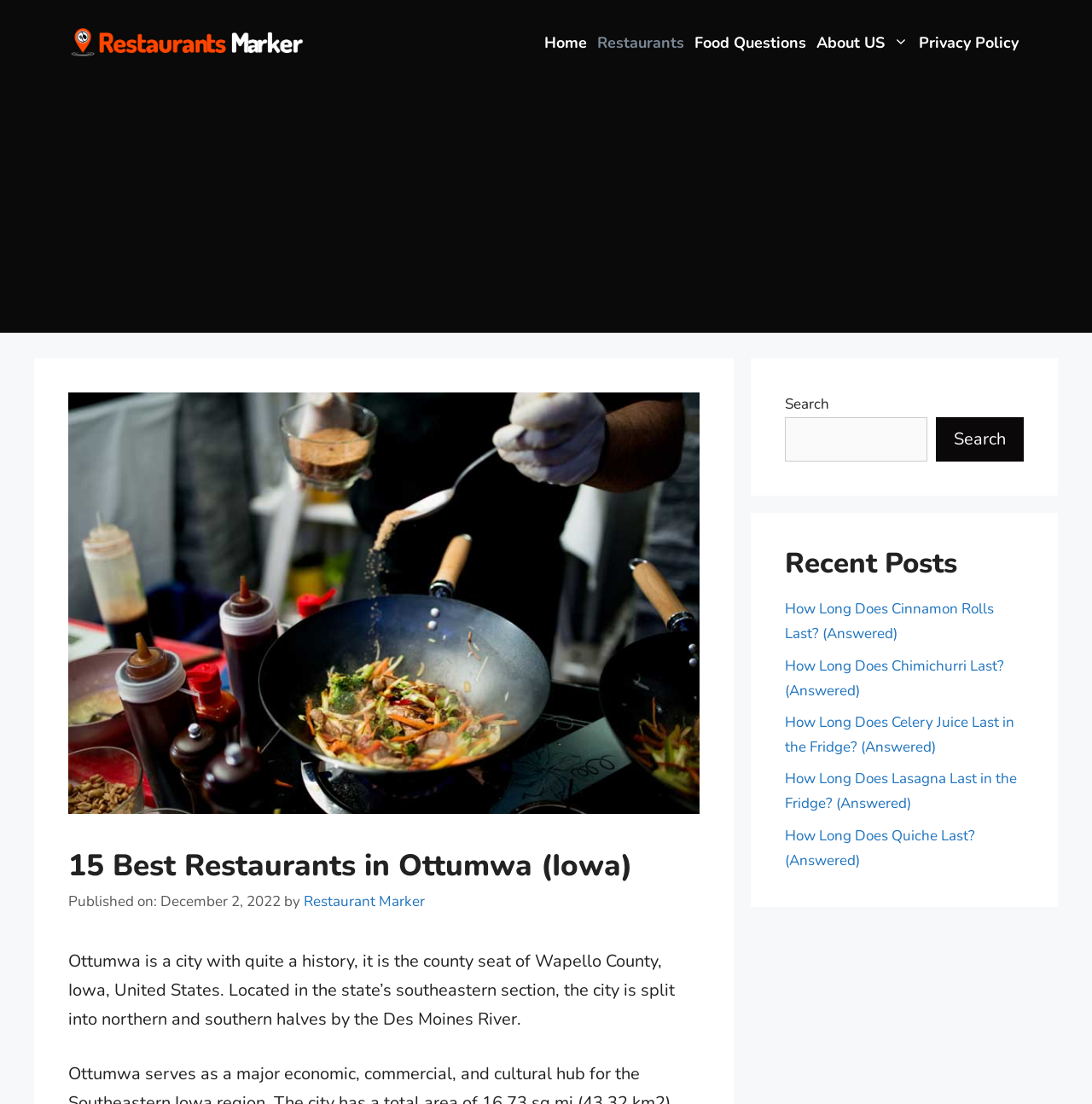Pinpoint the bounding box coordinates of the area that should be clicked to complete the following instruction: "Visit the About US page". The coordinates must be given as four float numbers between 0 and 1, i.e., [left, top, right, bottom].

[0.743, 0.015, 0.837, 0.062]